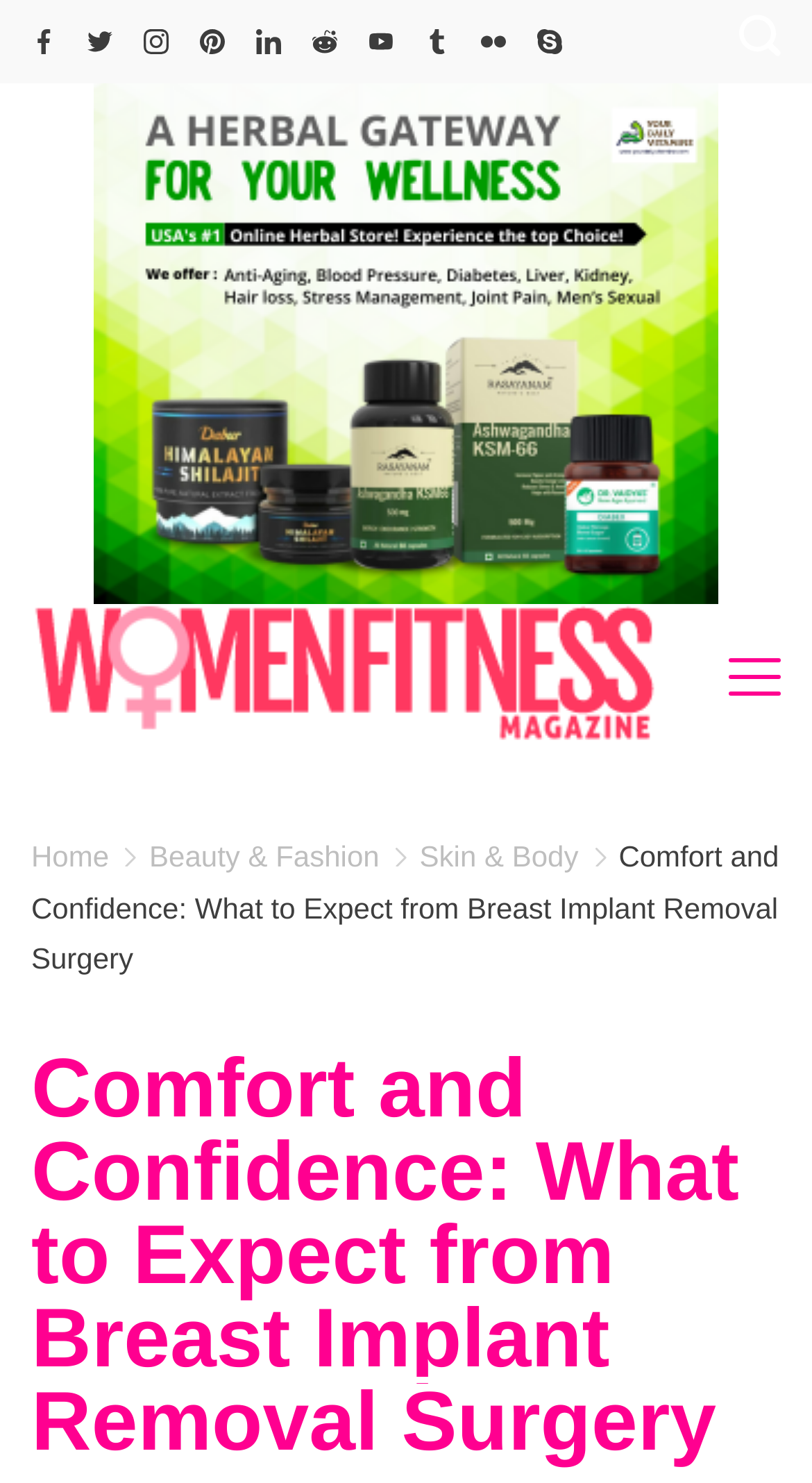Can you identify and provide the main heading of the webpage?

Comfort and Confidence: What to Expect from Breast Implant Removal Surgery